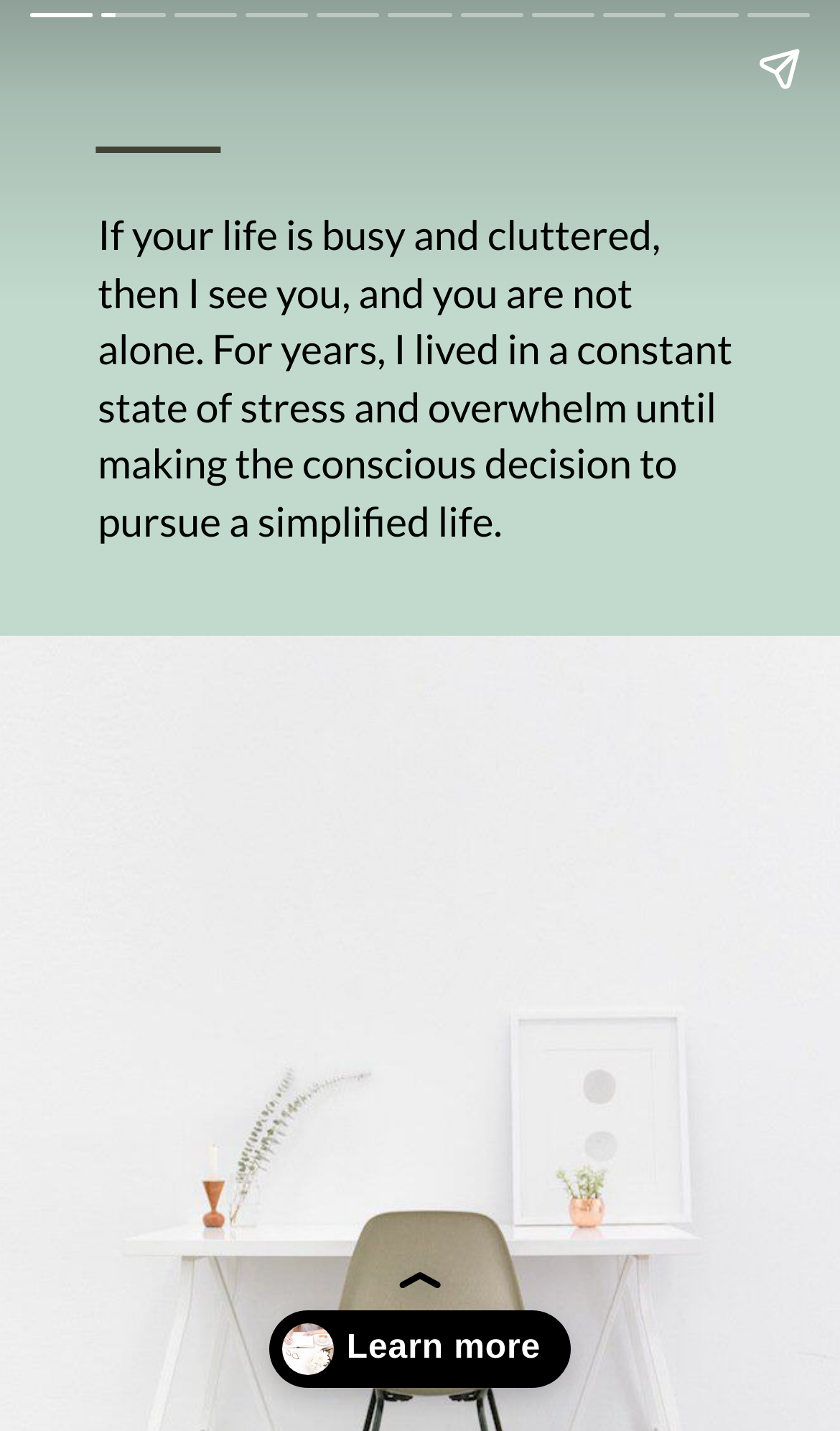What is the purpose of the 'Learn more' button?
Refer to the image and provide a one-word or short phrase answer.

To learn more about simplifying life